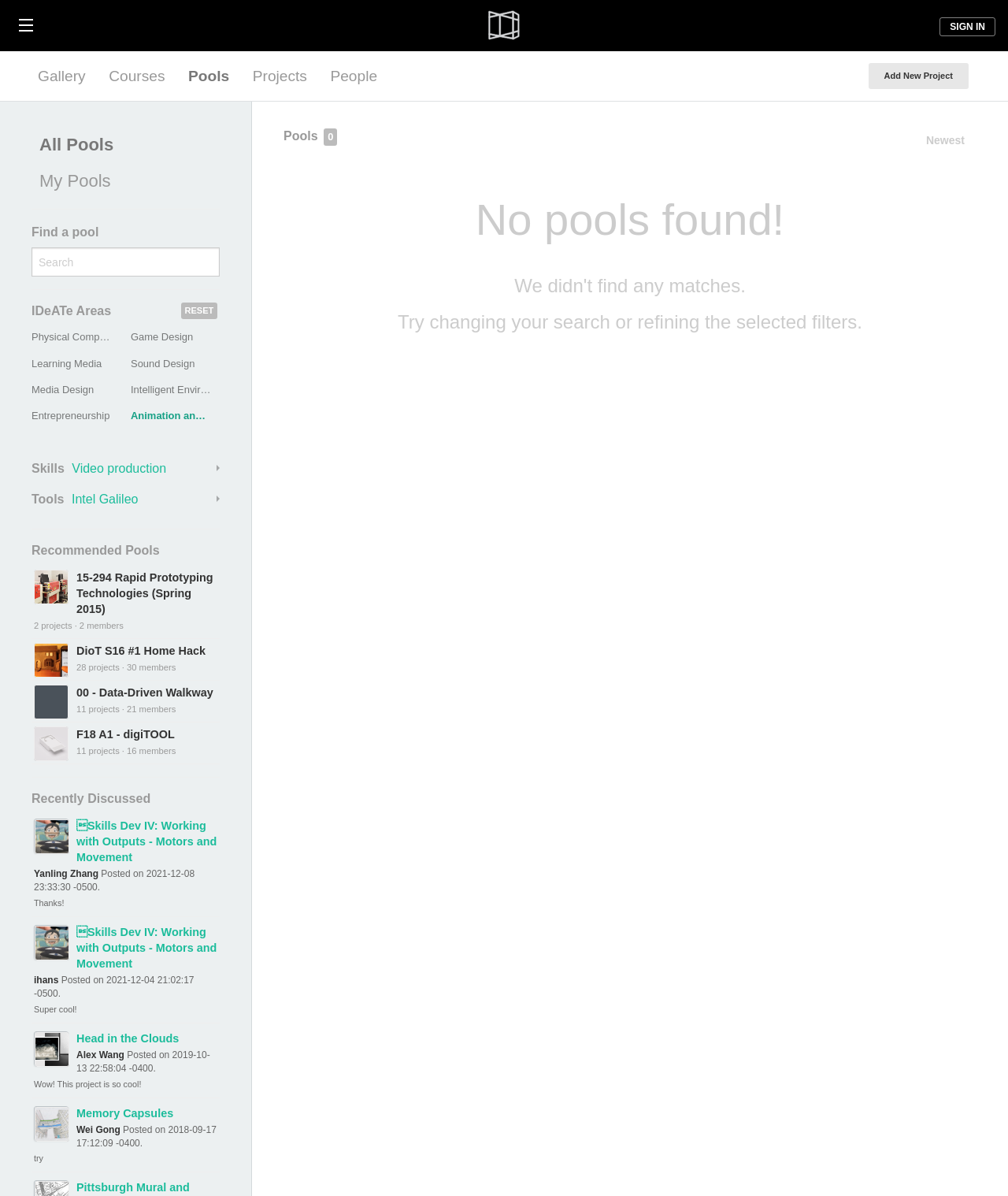Bounding box coordinates should be provided in the format (top-left x, top-left y, bottom-right x, bottom-right y) with all values between 0 and 1. Identify the bounding box for this UI element: DioT S16 #1 Home Hack

[0.034, 0.538, 0.216, 0.551]